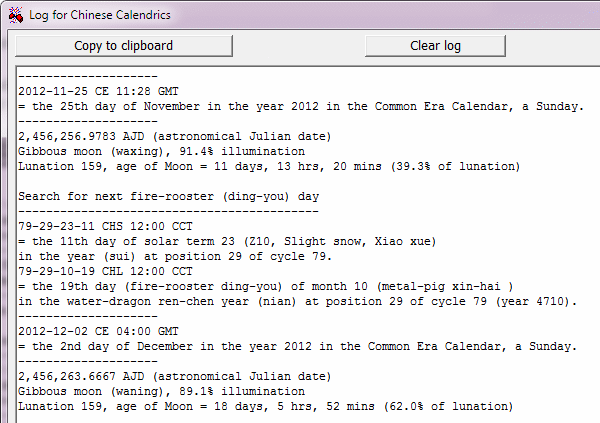Provide a comprehensive description of the image.

The image captures a log interface from a Chinese calendar application titled "Log for Chinese Calendrics." The window displays a series of entries related to specific dates in 2012, along with associated astronomical data. Notable details include the date and time of various celestial events, such as lunar phases and solar terms, presented in both the Common Era and the astronomical Julian date format.

Key highlights include:
- Entries for November 25, 2012, and December 2, 2012, detailing their significance in the Common Era Calendar.
- Information about the waxing and waning phases of the moon, including the percentage of illumination.
- Lunar data detailing the age of the moon in days, hours, and minutes, providing insights into its lunar cycle status.
- Guidance for users on astrological aspects, with terms like "next fire-rooster (ding-you) day" indicating its relevance in Chinese astrology.

At the top of the interface, there are buttons labeled "Copy to clipboard" and "Clear log," allowing users to manage the displayed data efficiently. The design reflects the functionality and focus on astronomical and calendrical calculations essential for users interested in Chinese astrology.